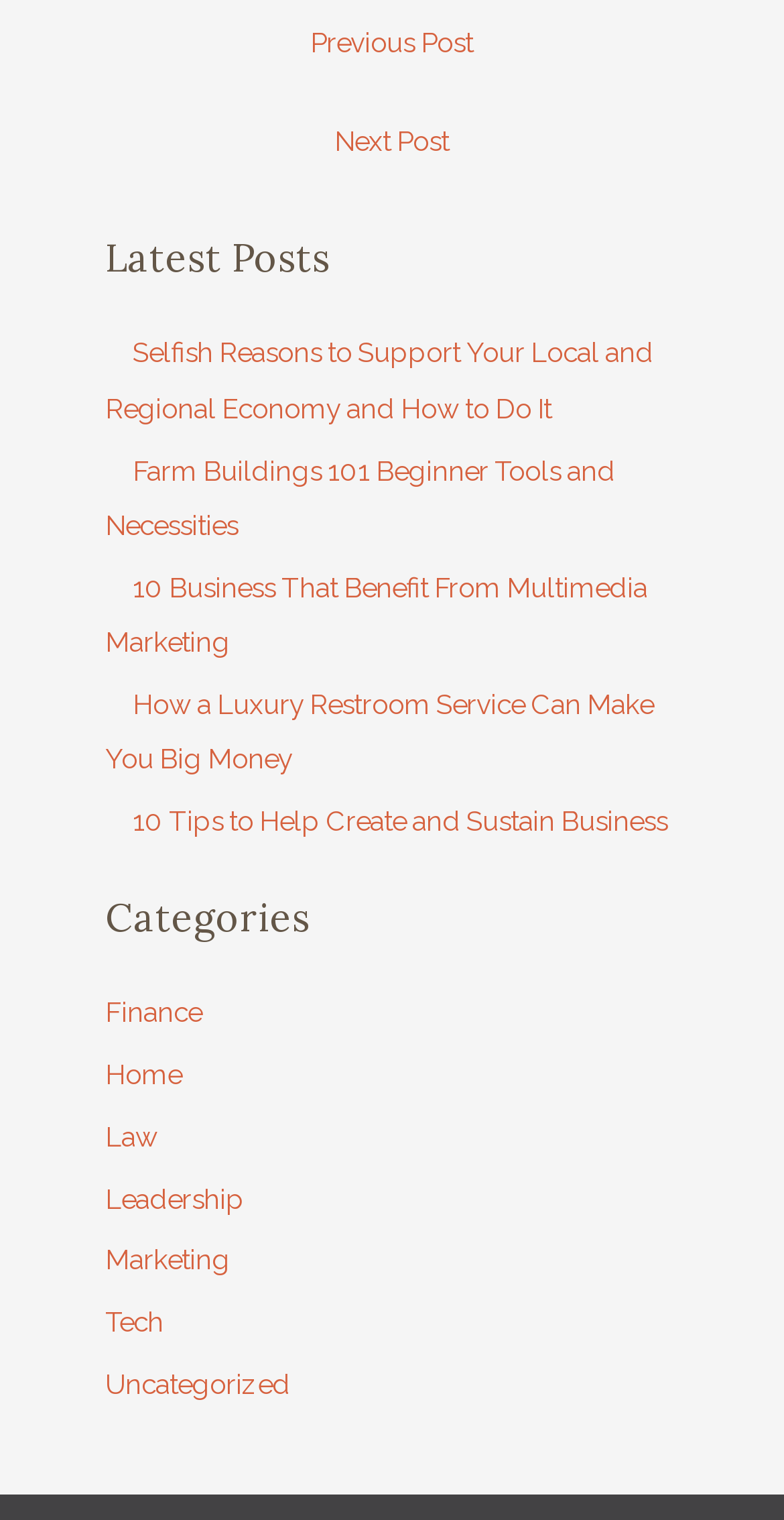Please determine the bounding box coordinates of the element's region to click in order to carry out the following instruction: "go to next post". The coordinates should be four float numbers between 0 and 1, i.e., [left, top, right, bottom].

[0.043, 0.074, 0.957, 0.116]